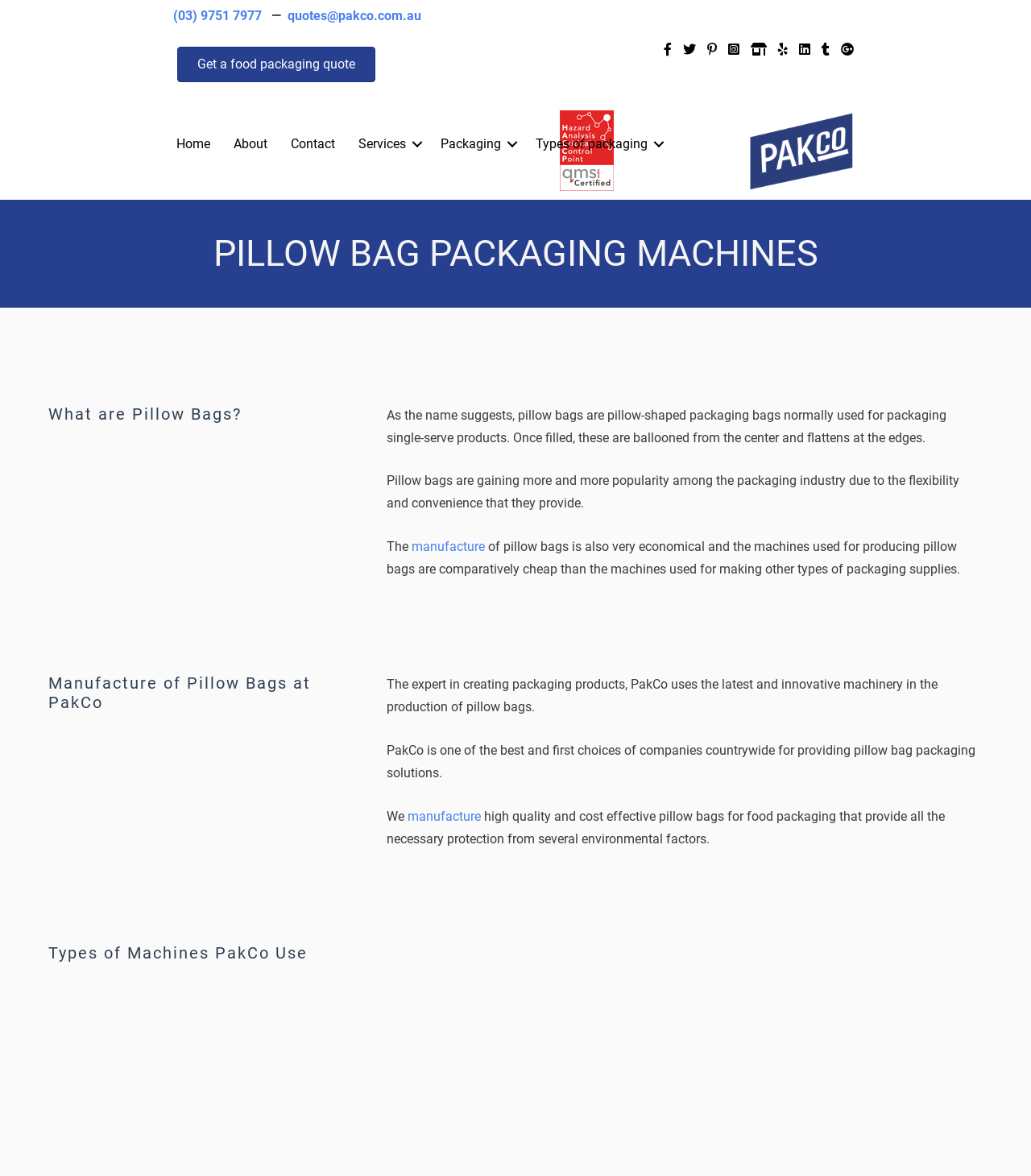Identify the bounding box coordinates for the region of the element that should be clicked to carry out the instruction: "Get a food packaging quote". The bounding box coordinates should be four float numbers between 0 and 1, i.e., [left, top, right, bottom].

[0.172, 0.04, 0.364, 0.07]